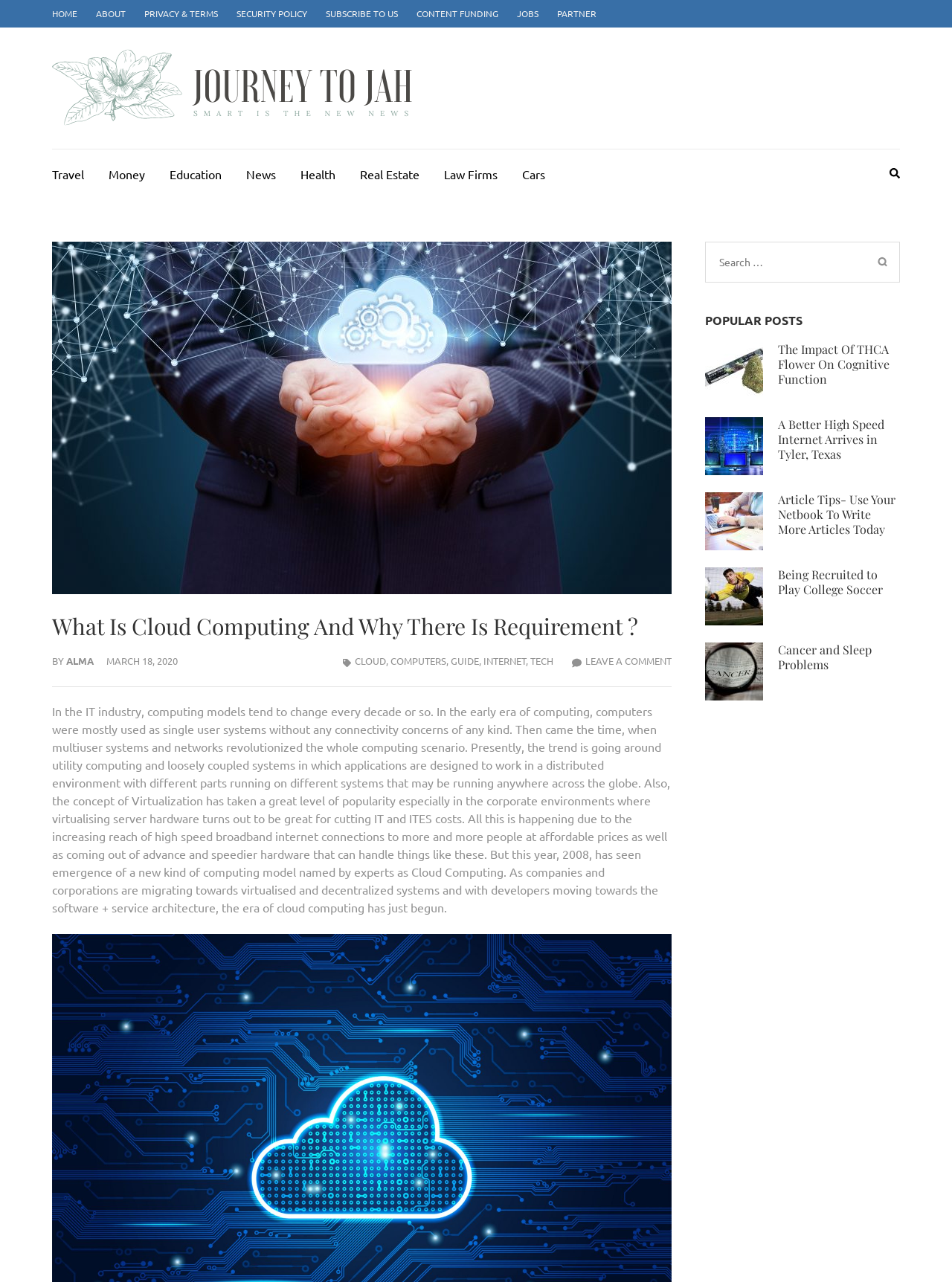Identify the bounding box coordinates of the element to click to follow this instruction: 'Read the article about 'French Guy Finds 60 Vintage Cars In Family Farmhouse After 50 Years of Neglect''. Ensure the coordinates are four float values between 0 and 1, provided as [left, top, right, bottom].

None